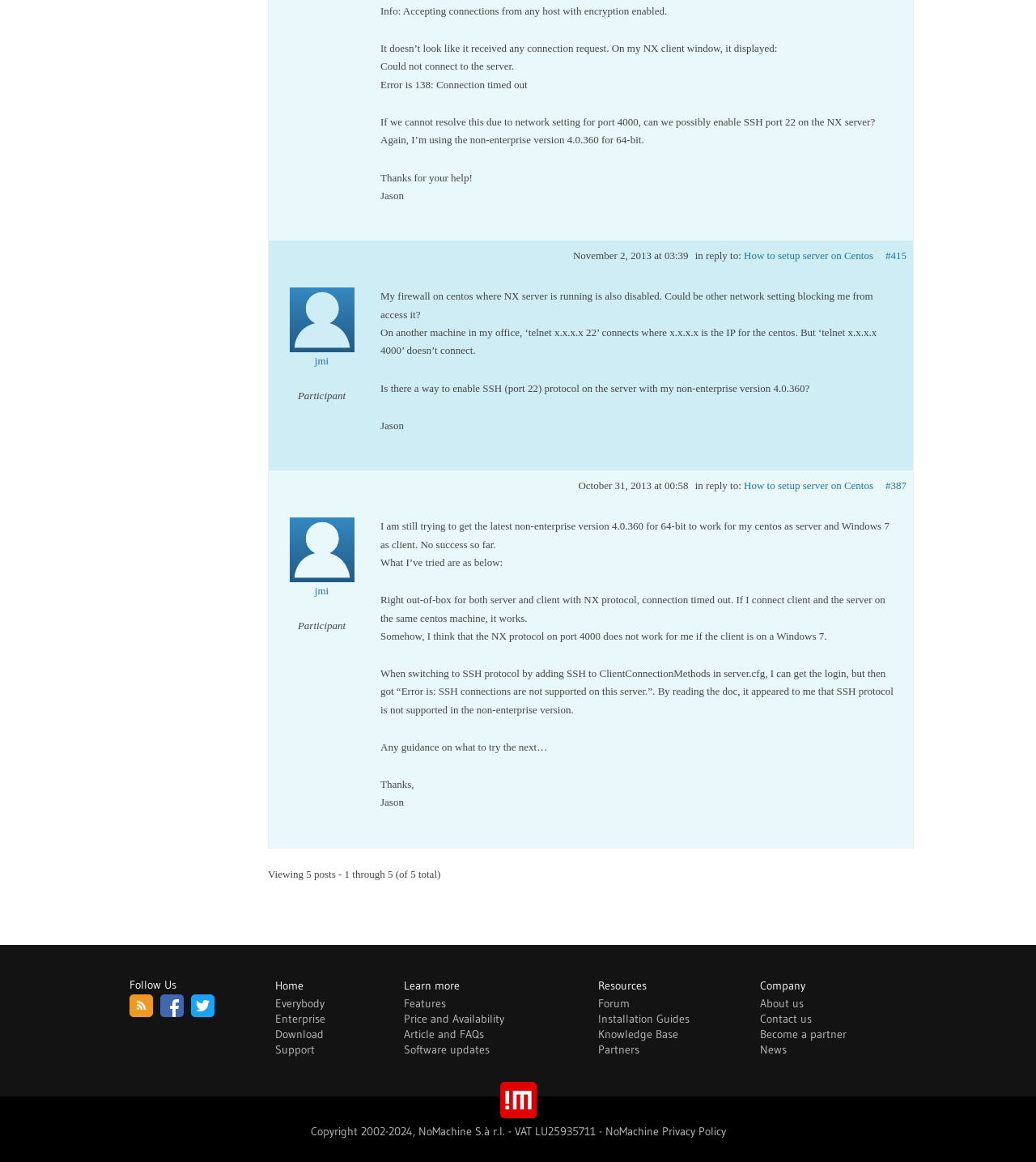Locate the UI element described by Become a partner in the provided webpage screenshot. Return the bounding box coordinates in the format (top-left x, top-left y, bottom-right x, bottom-right y), ensuring all values are between 0 and 1.

[0.734, 0.884, 0.817, 0.896]